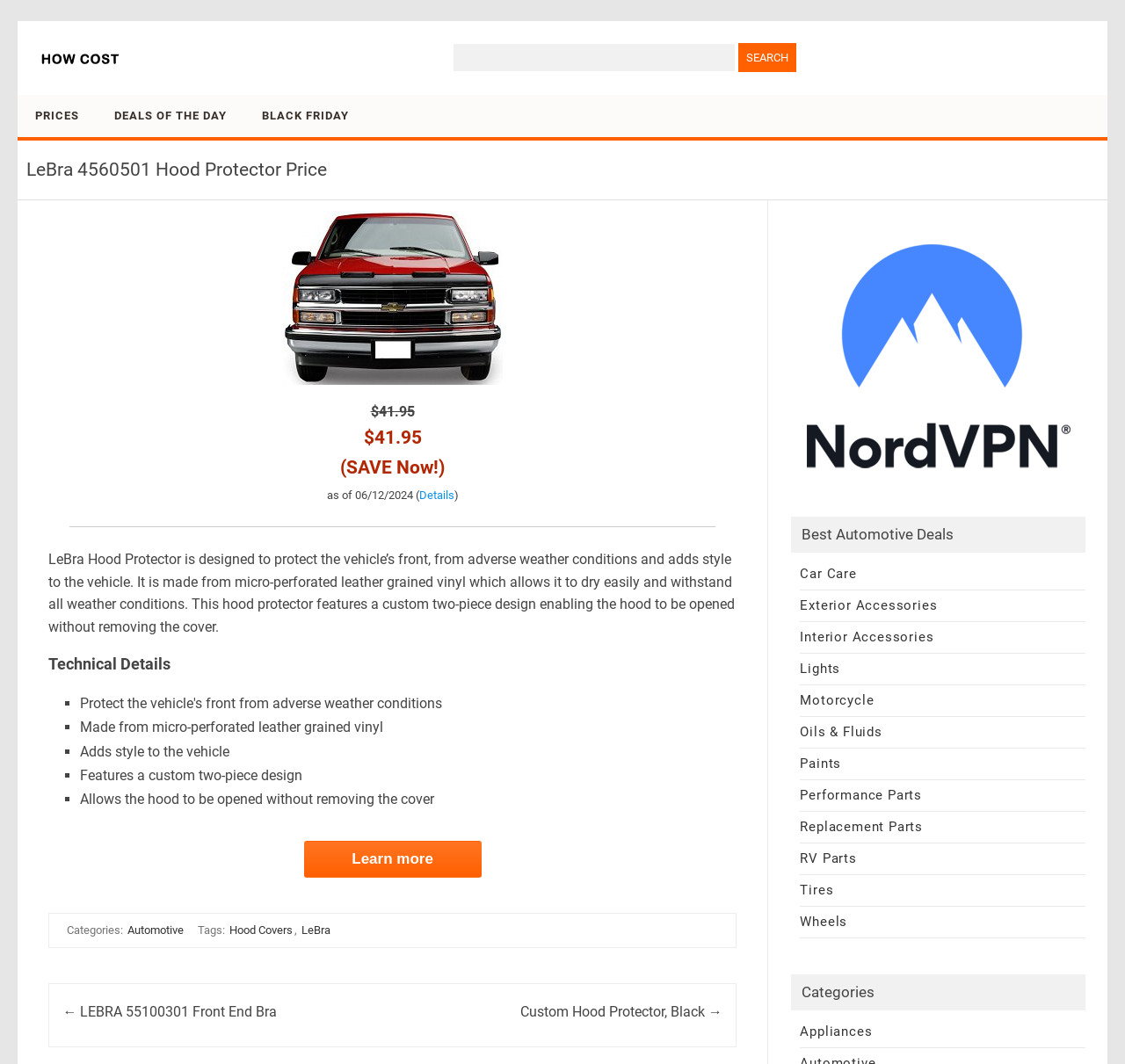Determine the bounding box of the UI component based on this description: "Custom Hood Protector, Black →". The bounding box coordinates should be four float values between 0 and 1, i.e., [left, top, right, bottom].

[0.462, 0.943, 0.642, 0.959]